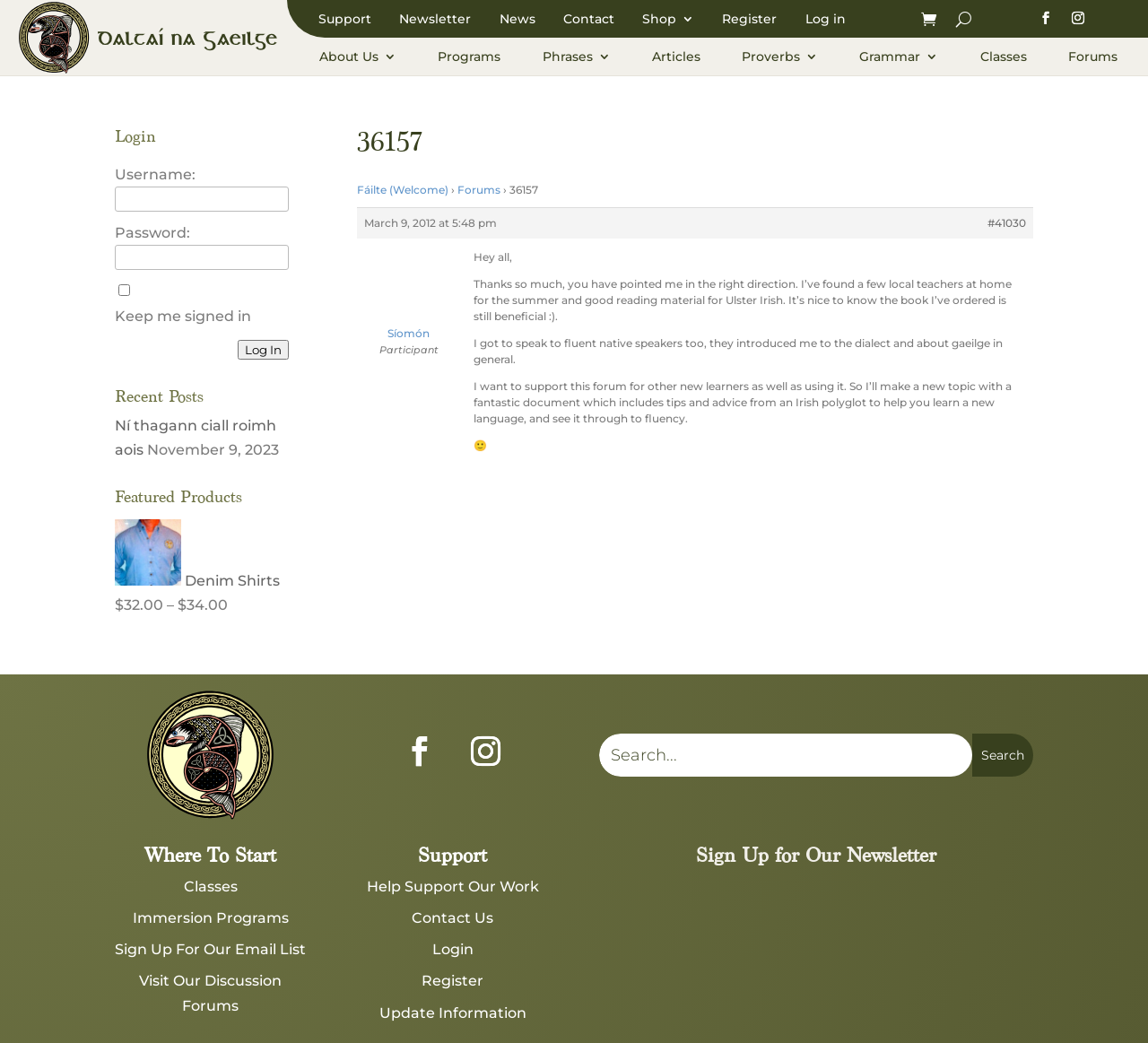Determine the bounding box coordinates for the region that must be clicked to execute the following instruction: "Visit the 'About Us' page".

[0.278, 0.048, 0.345, 0.067]